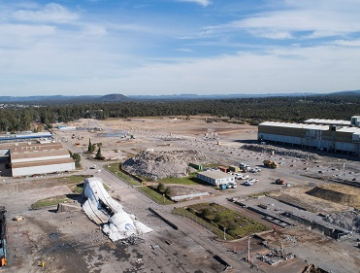Based on what you see in the screenshot, provide a thorough answer to this question: What is the purpose of the vehicles on the site?

The presence of various vehicles throughout the site suggests that they are being used for transport and operations, likely related to the deconstruction process, such as removing materials and fixtures, and operating heavy machinery.